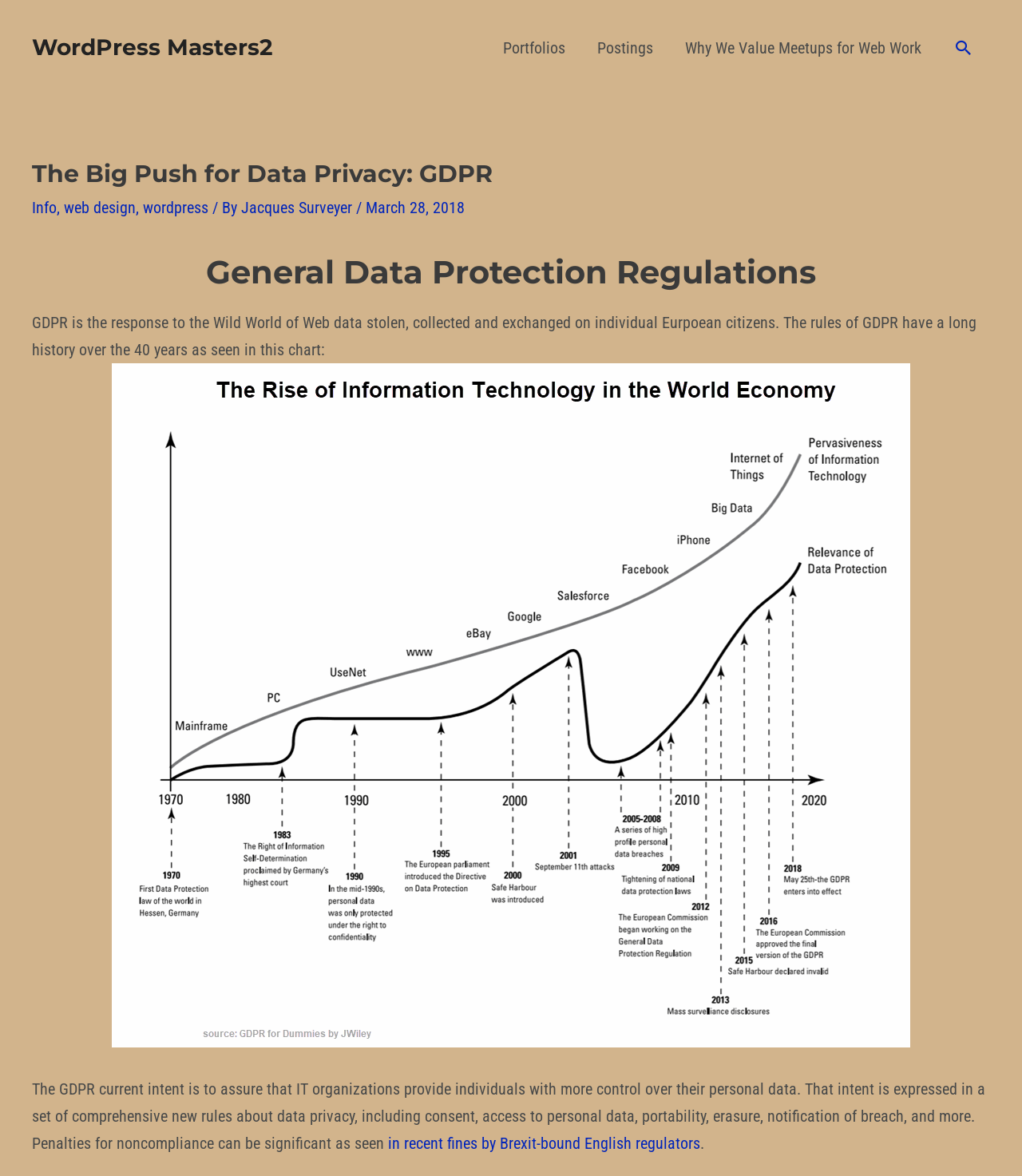Please specify the bounding box coordinates of the clickable section necessary to execute the following command: "Learn about General Data Protection Regulations".

[0.031, 0.214, 0.969, 0.249]